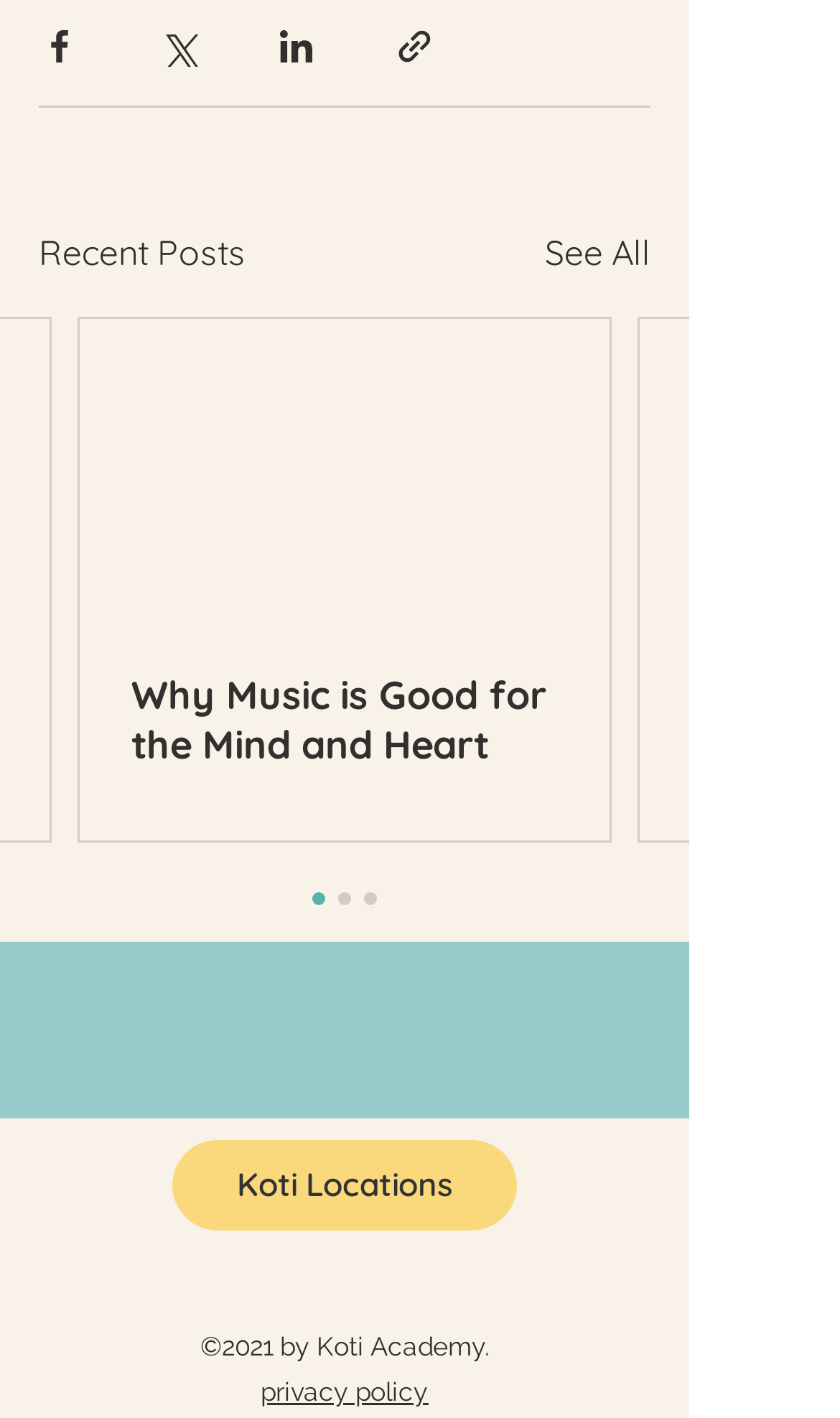Locate the bounding box coordinates of the element that needs to be clicked to carry out the instruction: "Share via Facebook". The coordinates should be given as four float numbers ranging from 0 to 1, i.e., [left, top, right, bottom].

[0.046, 0.019, 0.095, 0.048]